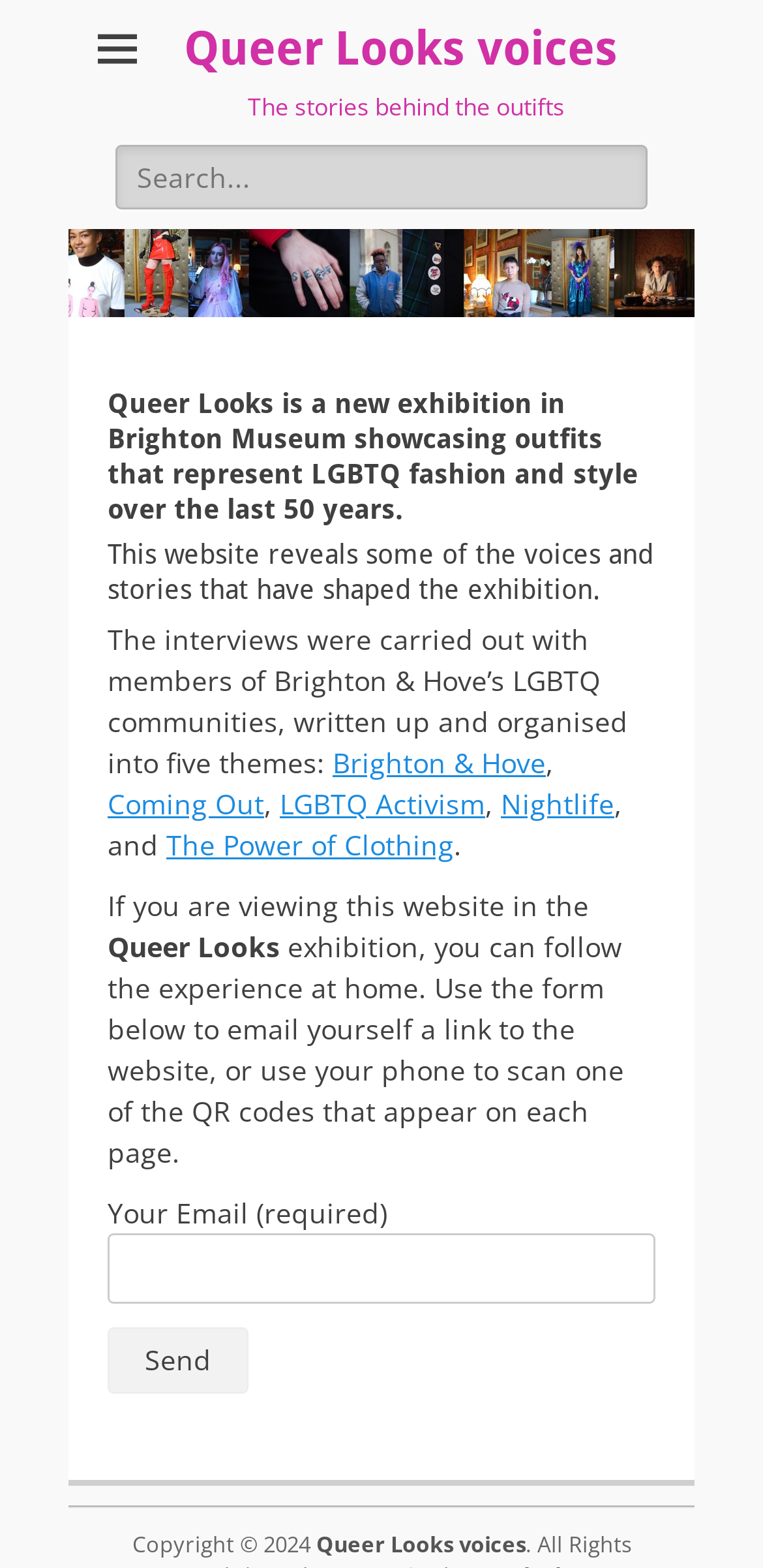How many themes are the interviews organized into?
Please provide a comprehensive and detailed answer to the question.

The webpage states that 'The interviews were carried out with members of Brighton & Hove’s LGBTQ communities, written up and organised into five themes:', which indicates that the interviews are organized into five themes.